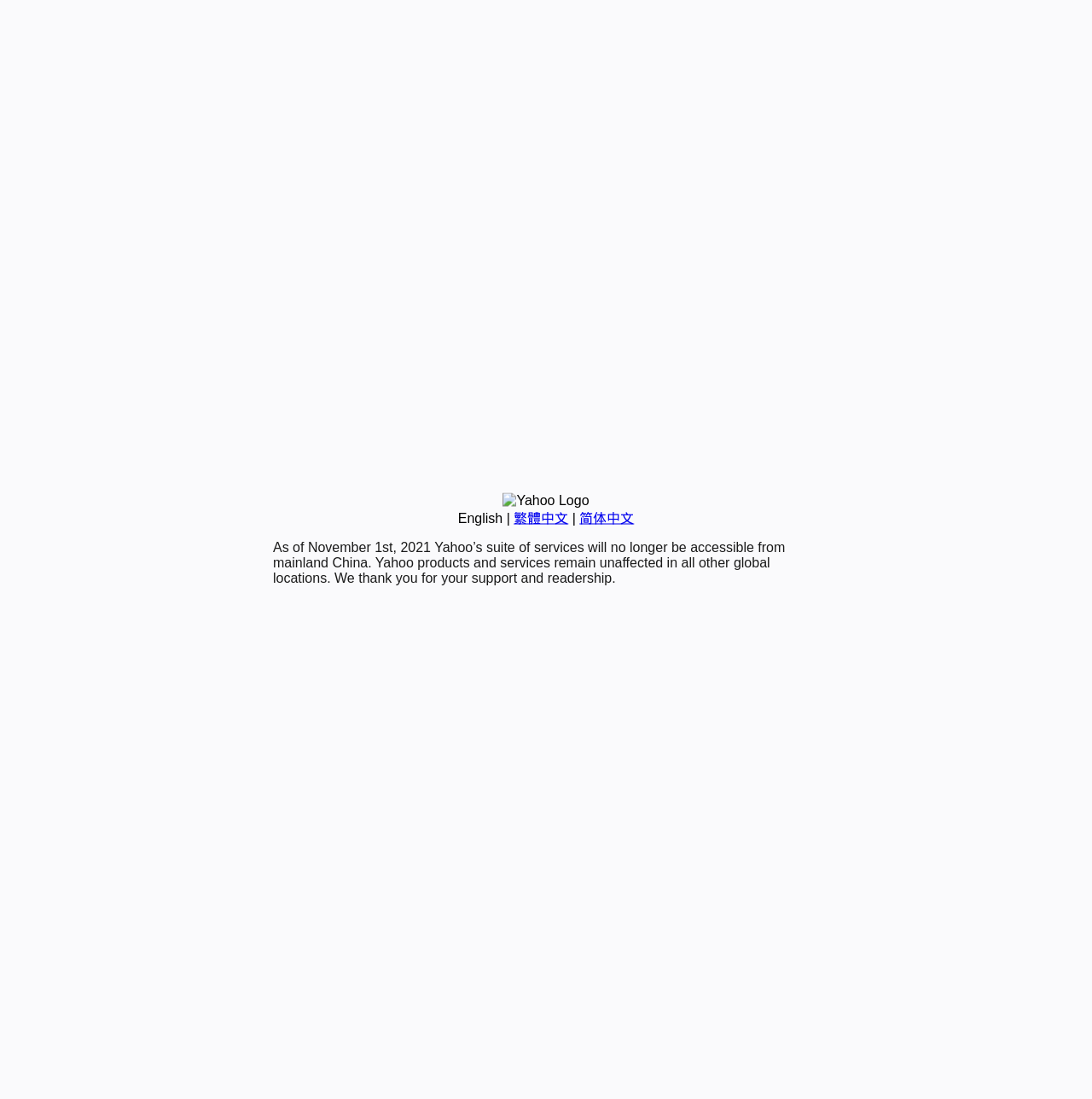Locate the bounding box of the UI element described in the following text: "繁體中文".

[0.47, 0.465, 0.52, 0.478]